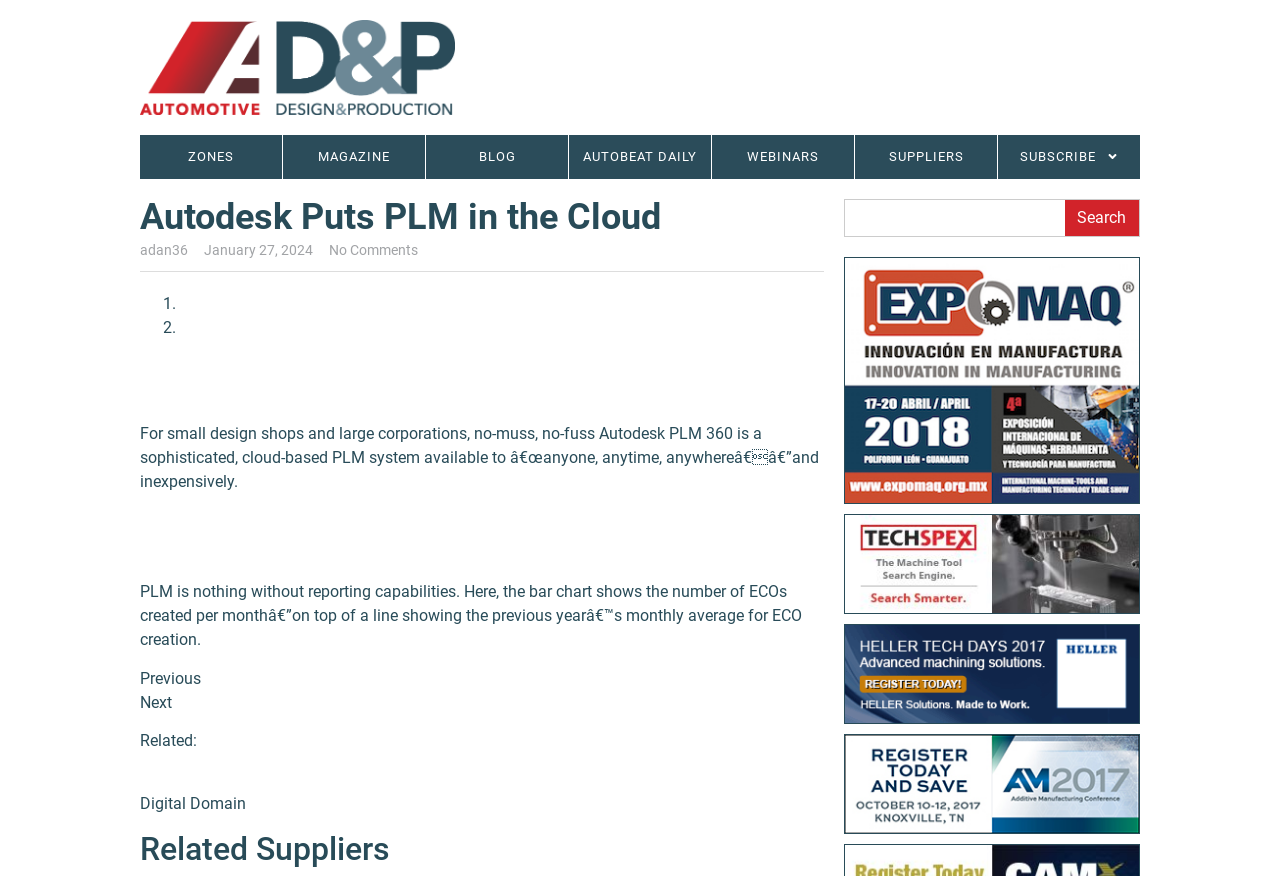Your task is to extract the text of the main heading from the webpage.

Autodesk Puts PLM in the Cloud